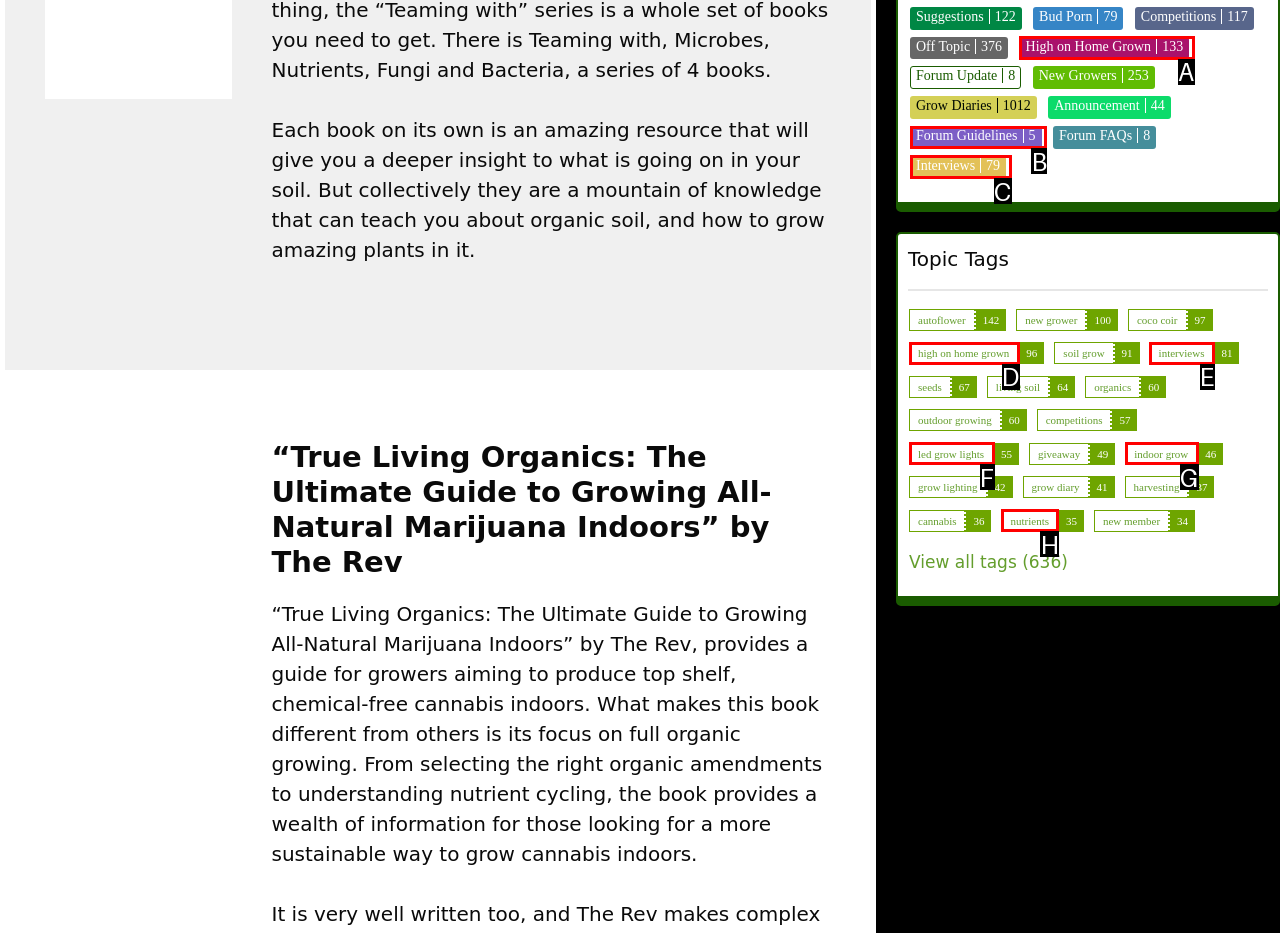Select the HTML element that corresponds to the description: interviews. Answer with the letter of the matching option directly from the choices given.

E